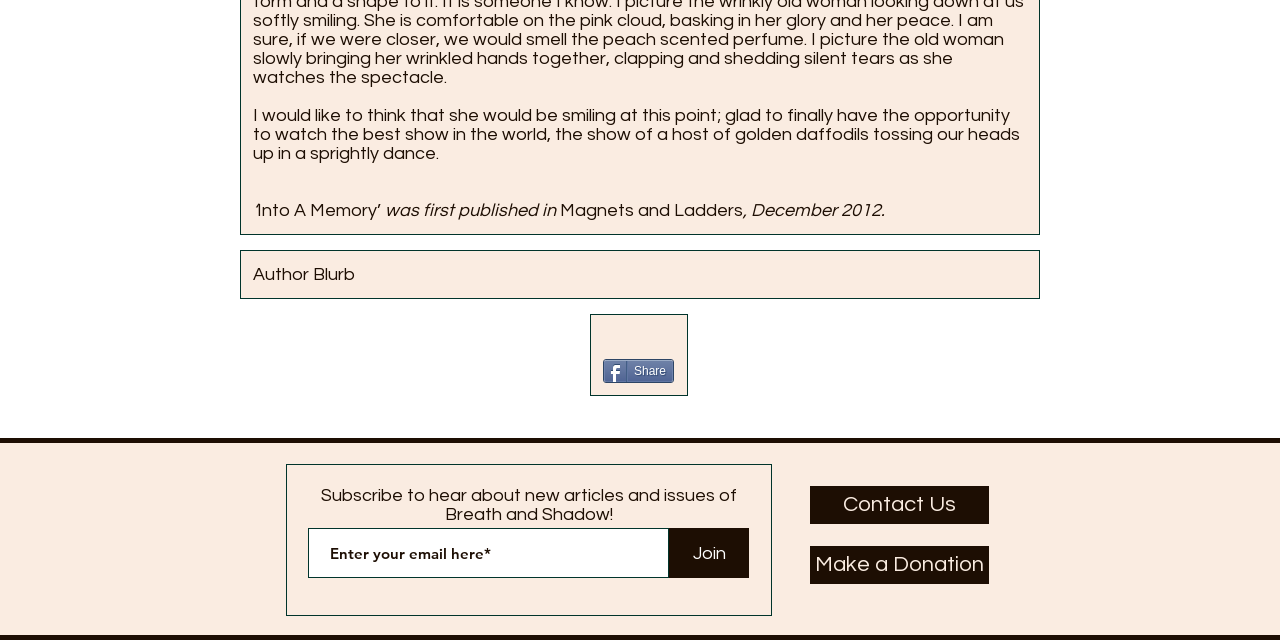Give a short answer to this question using one word or a phrase:
What is the purpose of the textbox?

Enter email